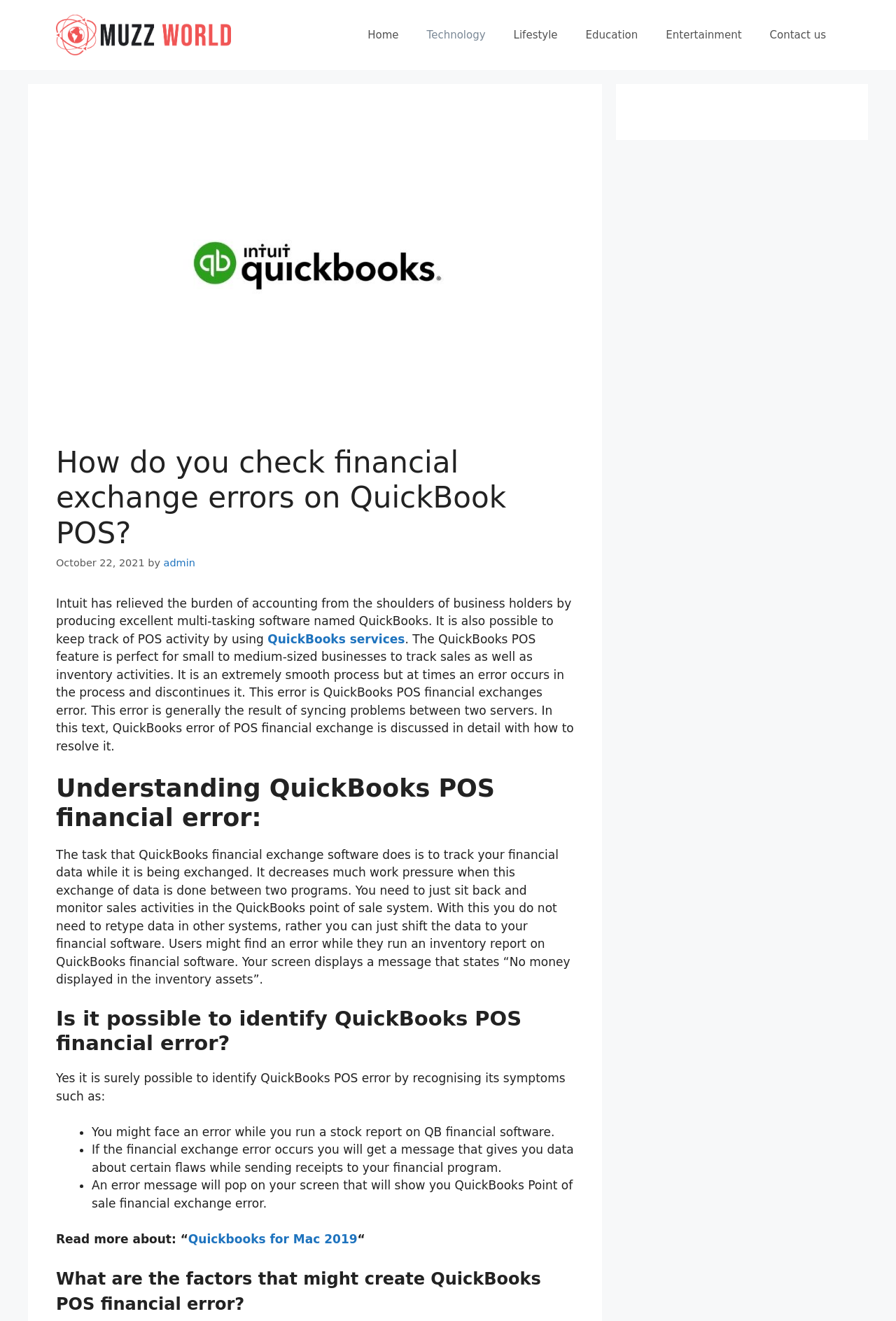Answer the following query with a single word or phrase:
What is the topic of this webpage?

QuickBooks POS financial exchange error